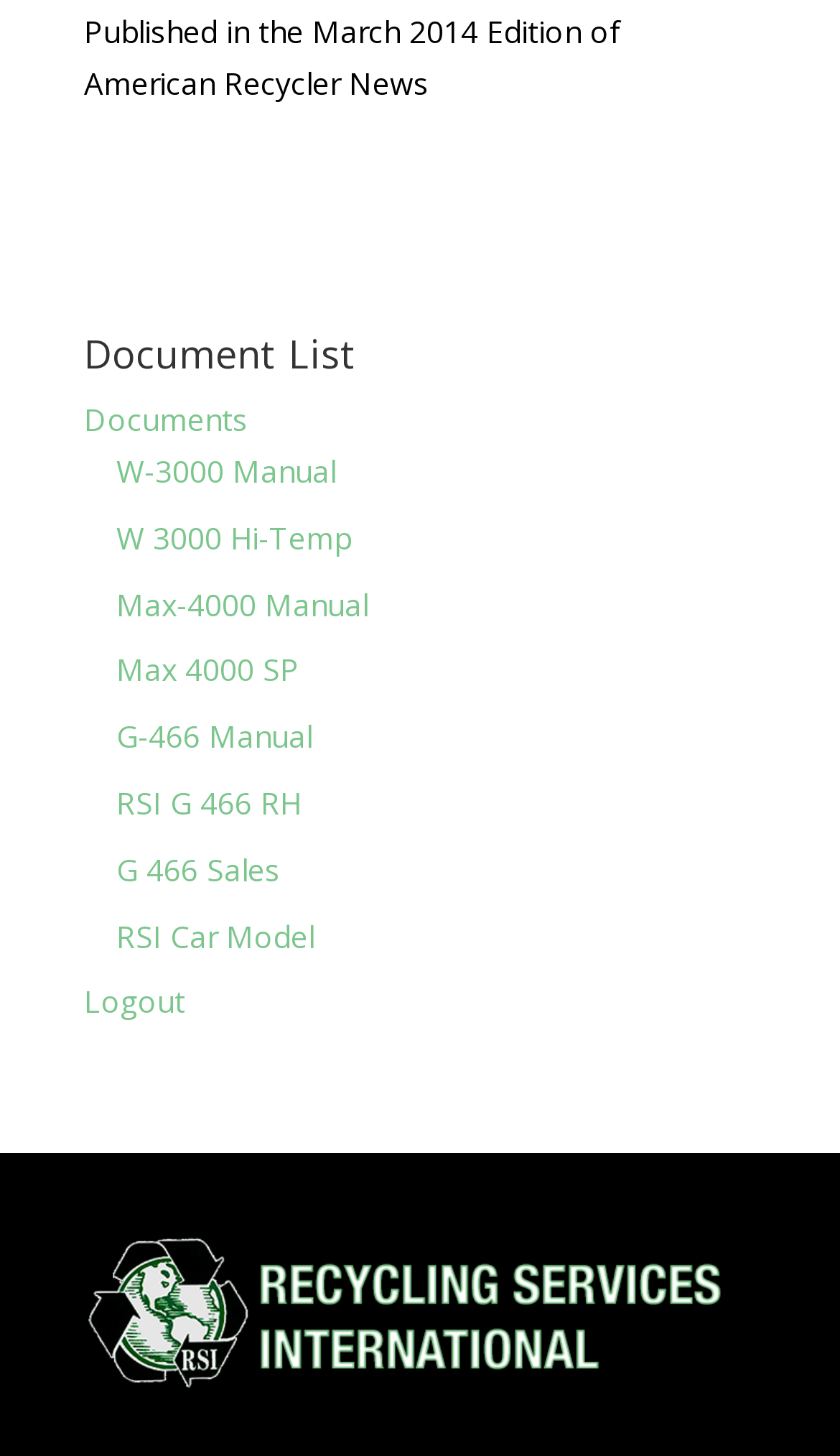Locate the bounding box coordinates for the element described below: "RSI Car Model". The coordinates must be four float values between 0 and 1, formatted as [left, top, right, bottom].

[0.138, 0.628, 0.374, 0.657]